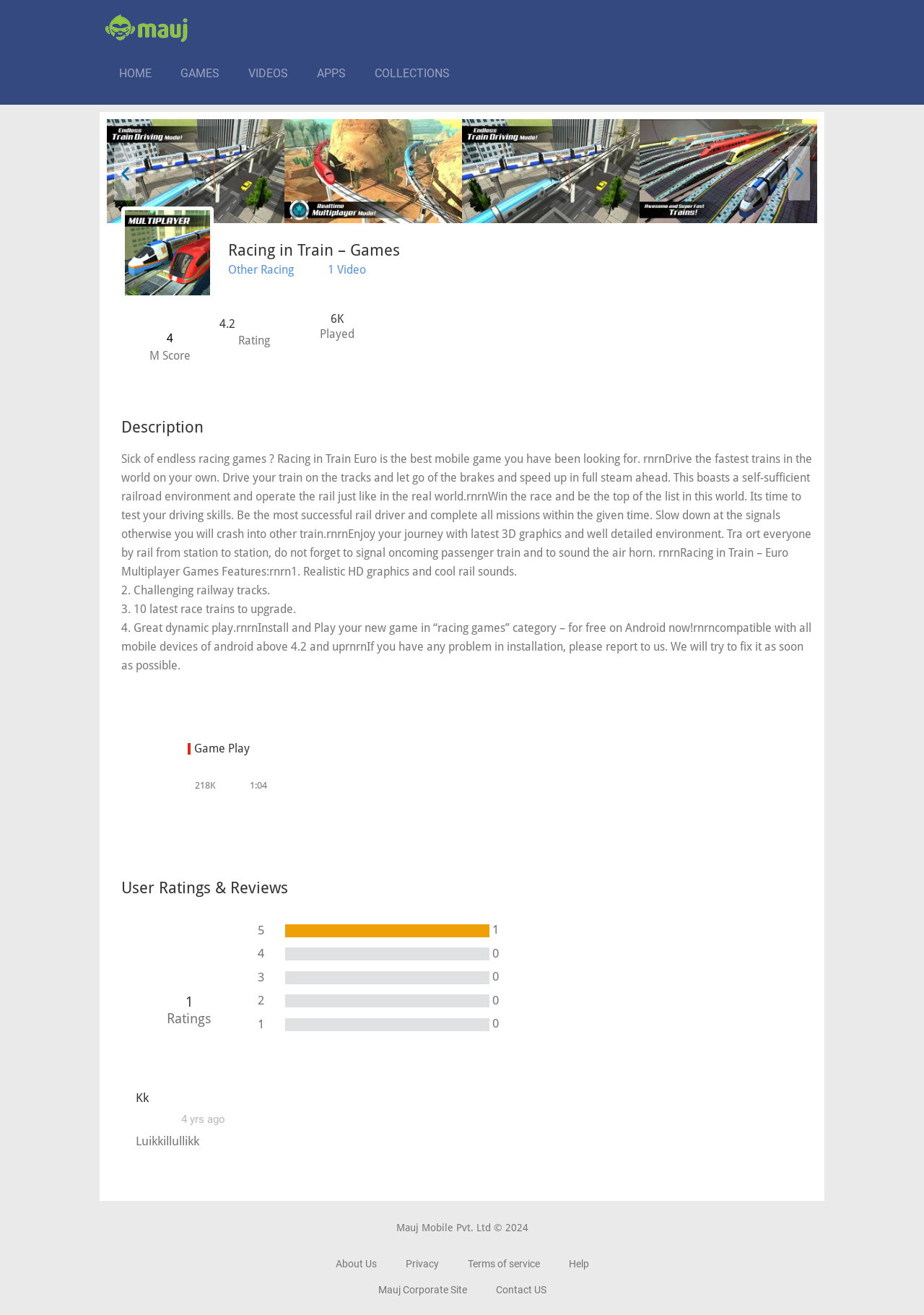Please identify the bounding box coordinates of the element that needs to be clicked to perform the following instruction: "Click the HOME link".

[0.113, 0.043, 0.18, 0.069]